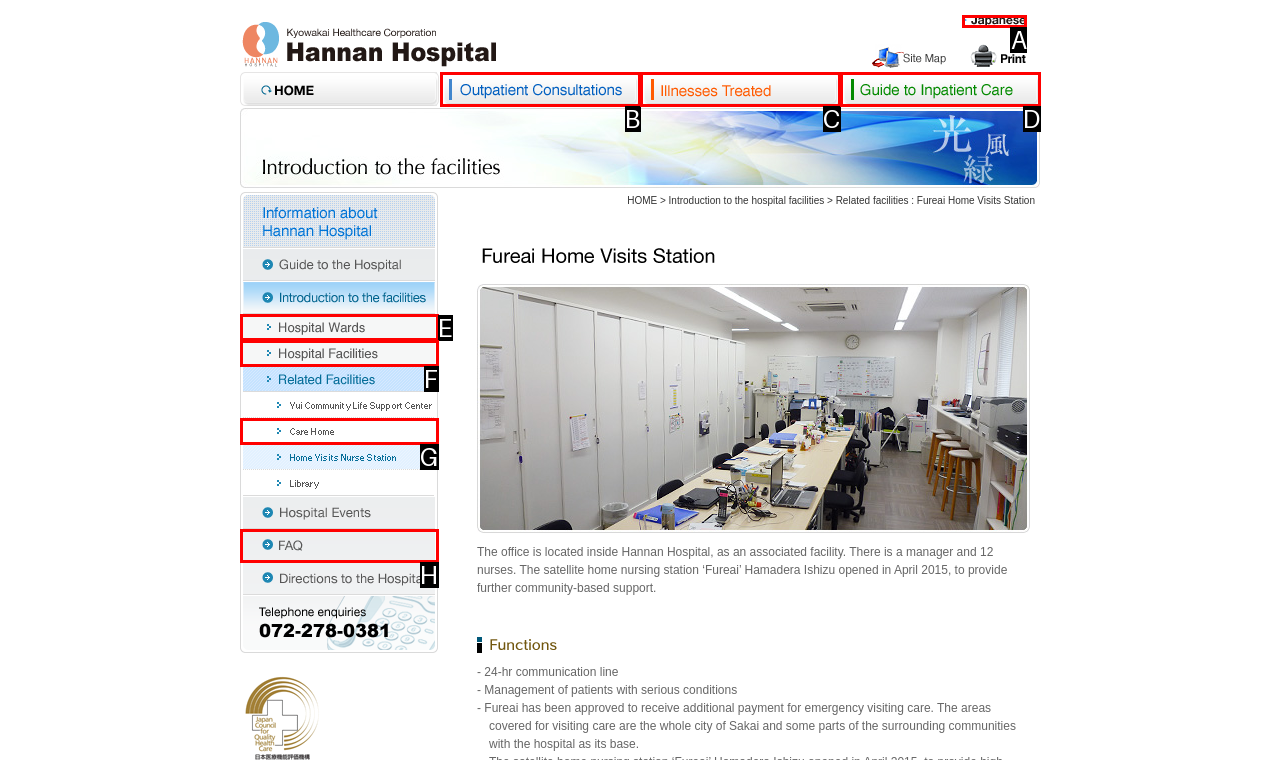Select the appropriate bounding box to fulfill the task: Click on the '3 : Pre-coloured Frozen City Kits' link Respond with the corresponding letter from the choices provided.

None